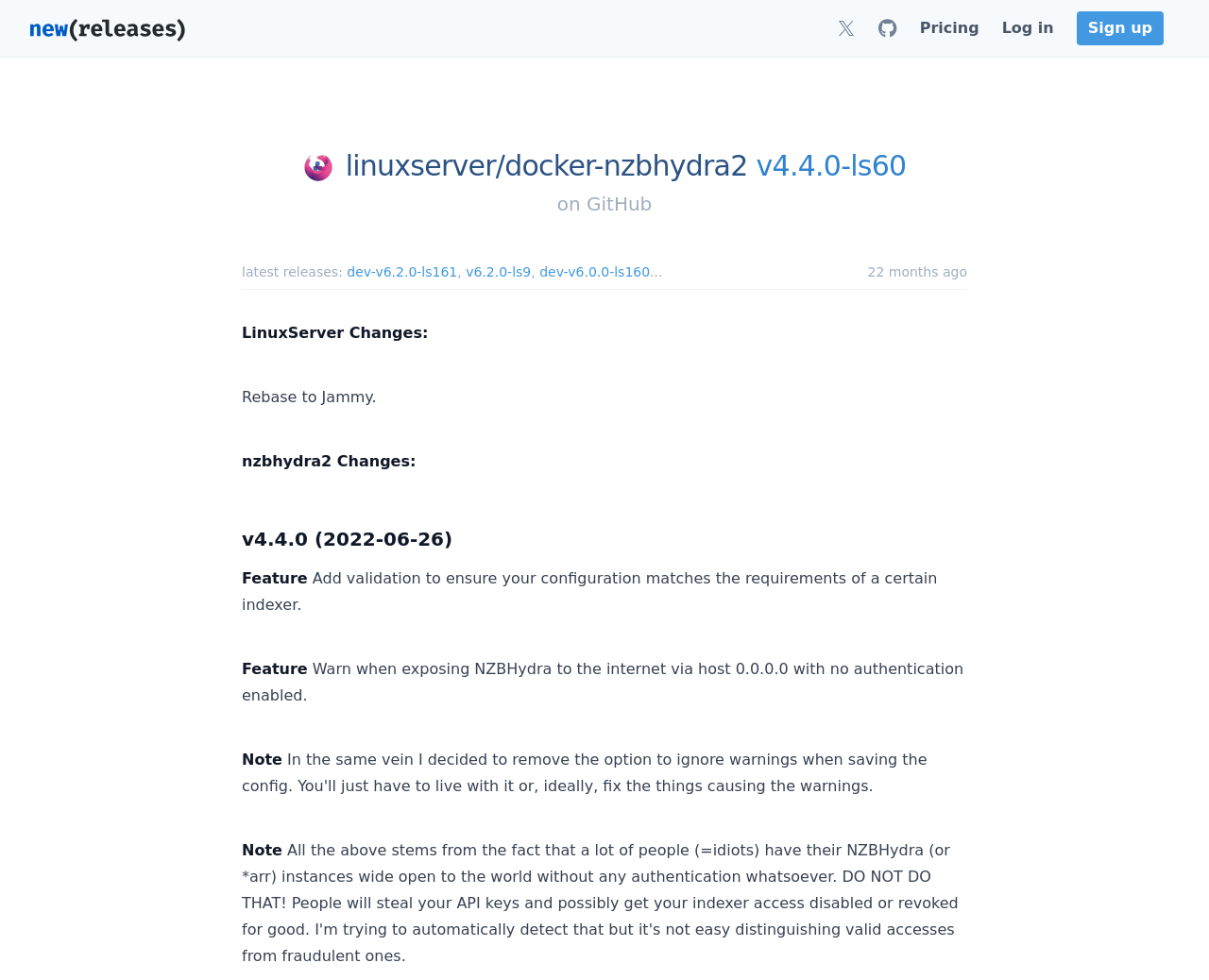Determine which piece of text is the heading of the webpage and provide it.

 linuxserver/docker-nzbhydra2 v4.4.0-ls60
on GitHub